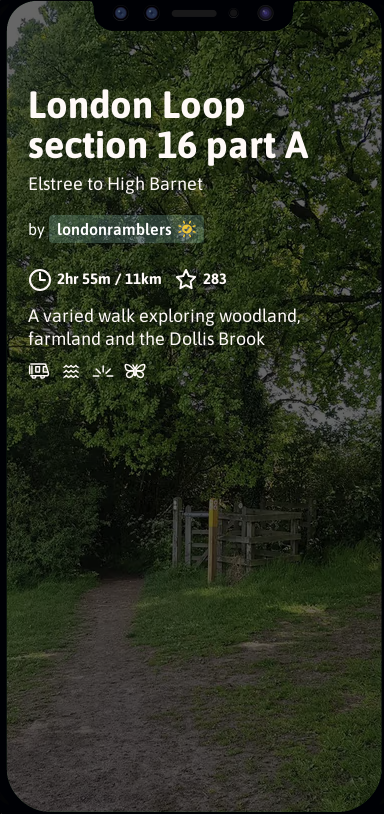Please answer the following question using a single word or phrase: 
What type of landscape can be expected on this walk?

Varied landscape